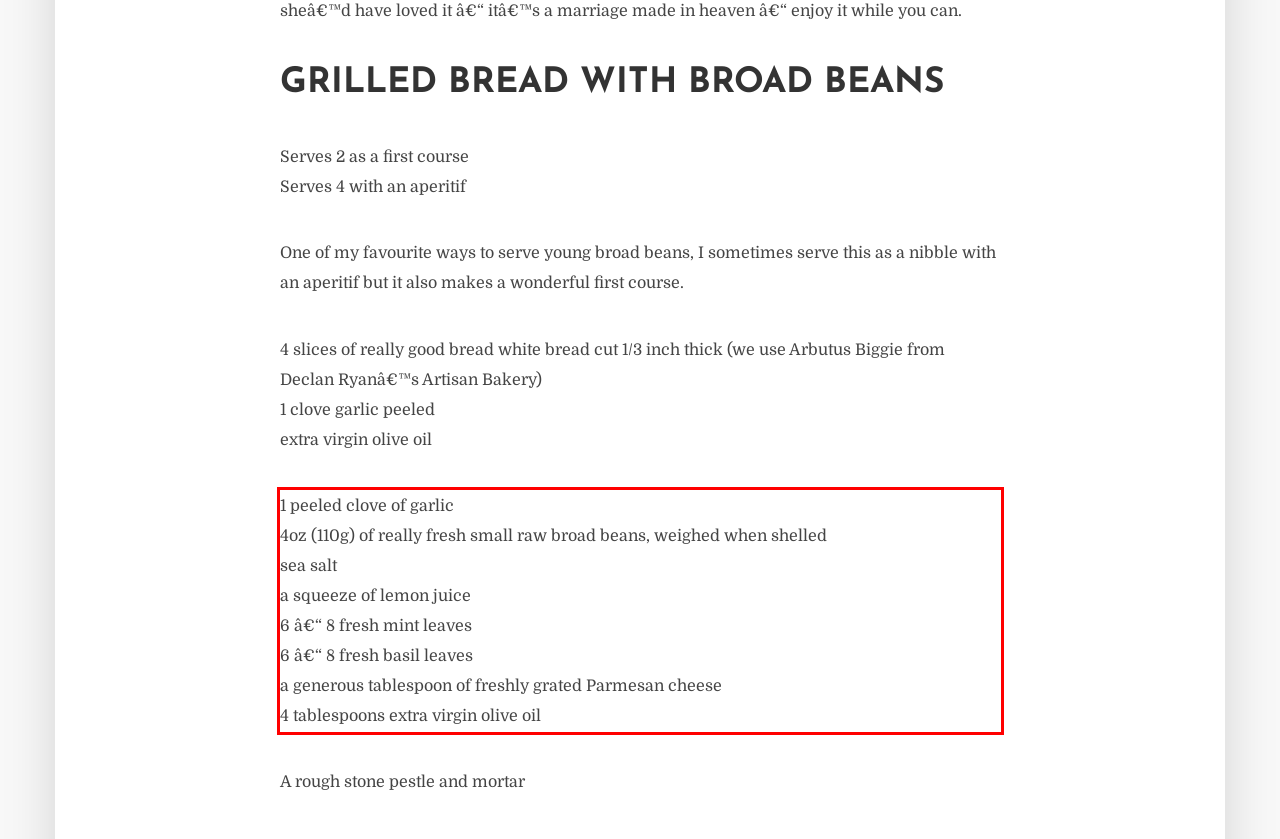Analyze the screenshot of the webpage that features a red bounding box and recognize the text content enclosed within this red bounding box.

1 peeled clove of garlic 4oz (110g) of really fresh small raw broad beans, weighed when shelled sea salt a squeeze of lemon juice 6 â€“ 8 fresh mint leaves 6 â€“ 8 fresh basil leaves a generous tablespoon of freshly grated Parmesan cheese 4 tablespoons extra virgin olive oil